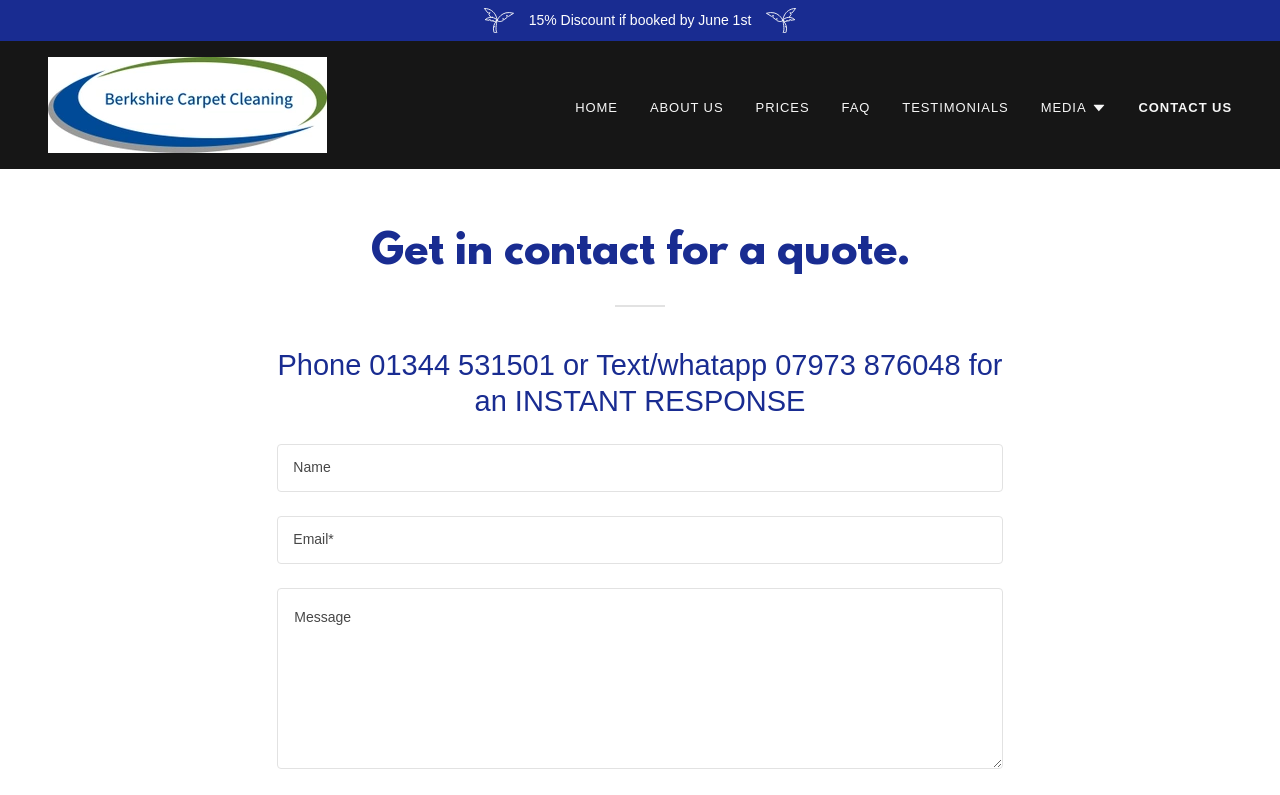Please determine the bounding box coordinates of the element's region to click in order to carry out the following instruction: "Click the '15% Discount if booked by June 1st' link". The coordinates should be four float numbers between 0 and 1, i.e., [left, top, right, bottom].

[0.0, 0.005, 1.0, 0.047]